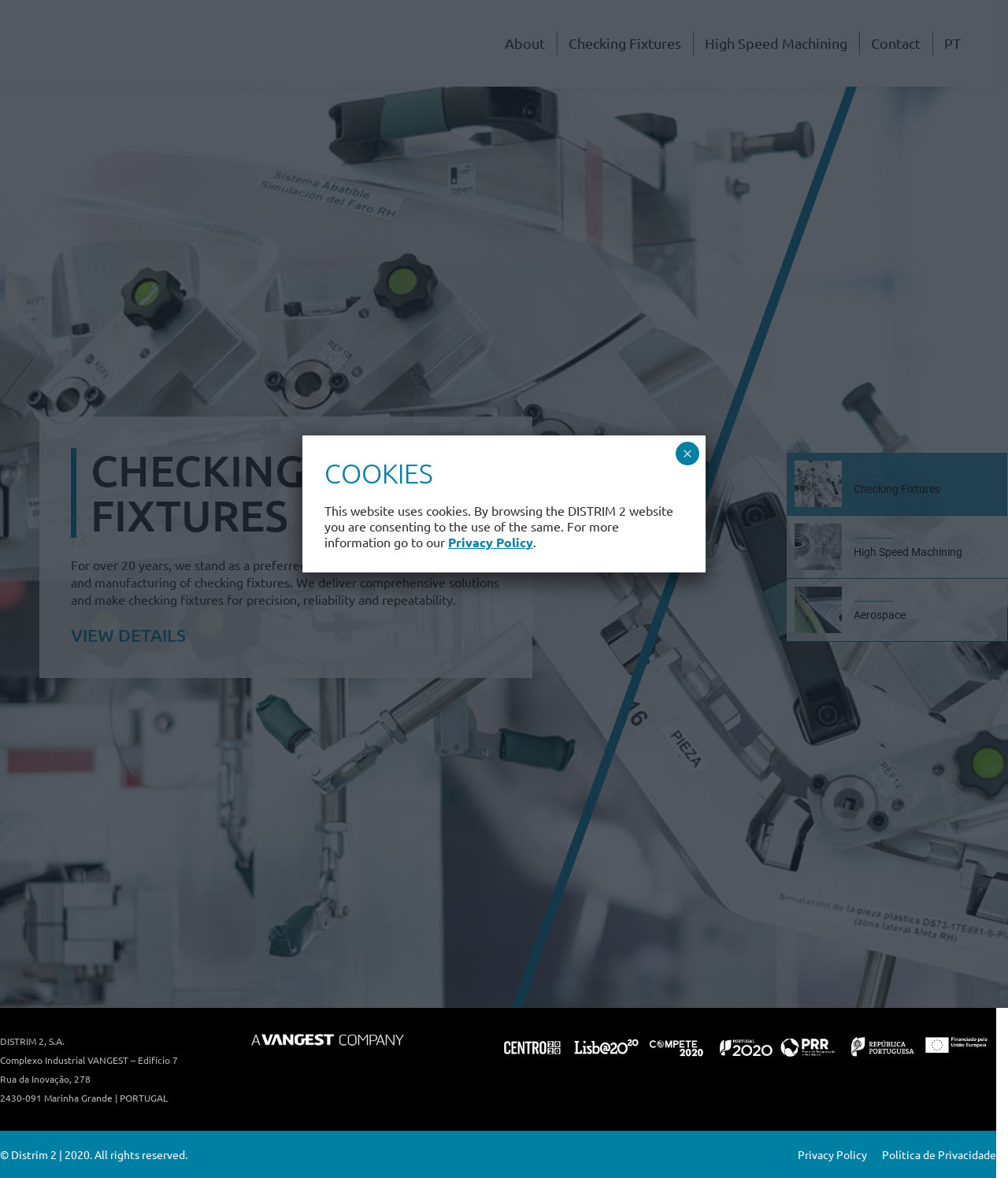What is the purpose of the company?
Based on the image, answer the question with as much detail as possible.

I found the purpose of the company by looking at the LayoutTable section, which describes the company's services. The text 'For over 20 years, we stand as a preferred business partner for the engineering and manufacturing of checking fixtures.' suggests that the company's purpose is to engineer and manufacture checking fixtures.